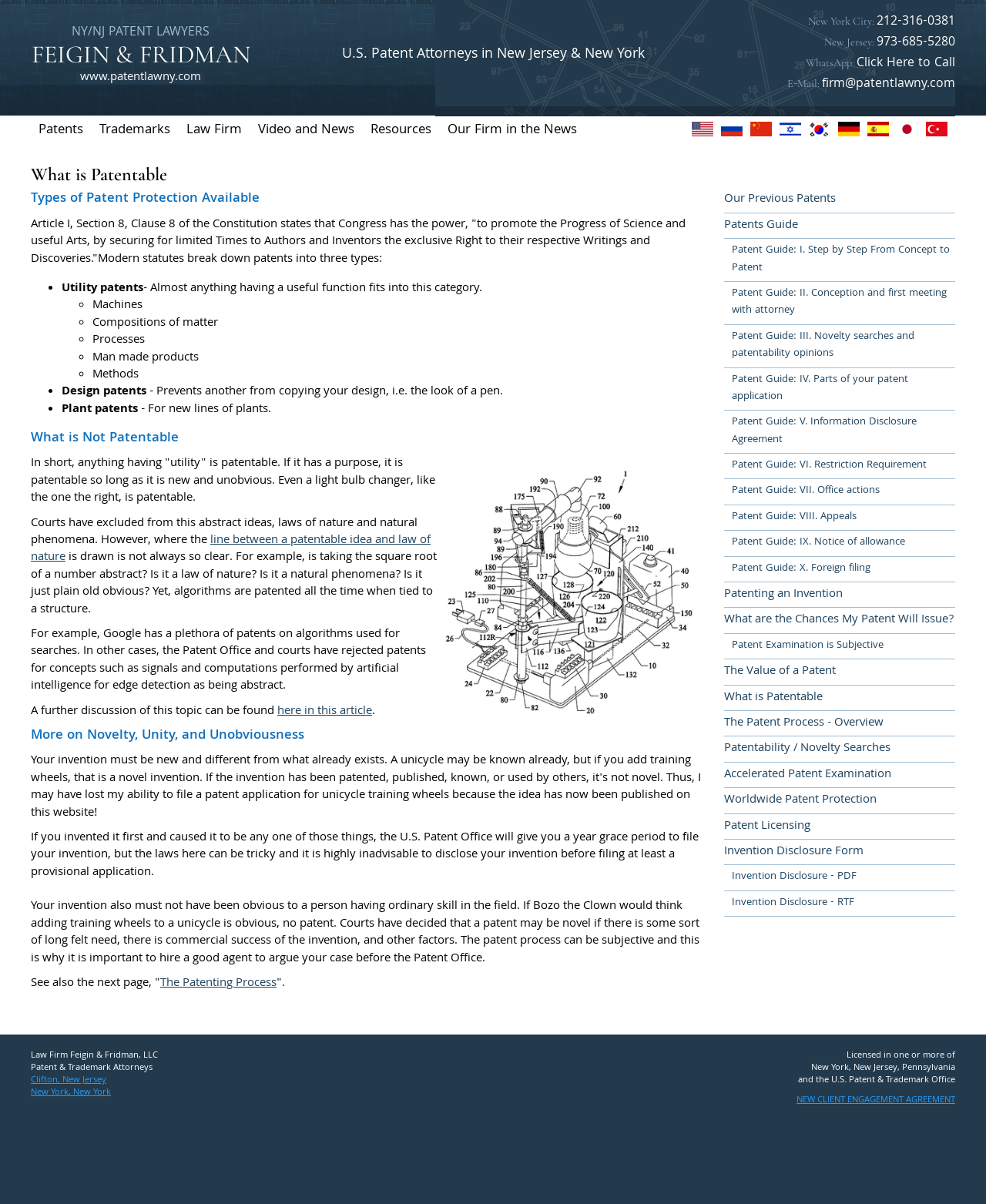Using the description "What is Patentable", locate and provide the bounding box of the UI element.

[0.734, 0.572, 0.969, 0.591]